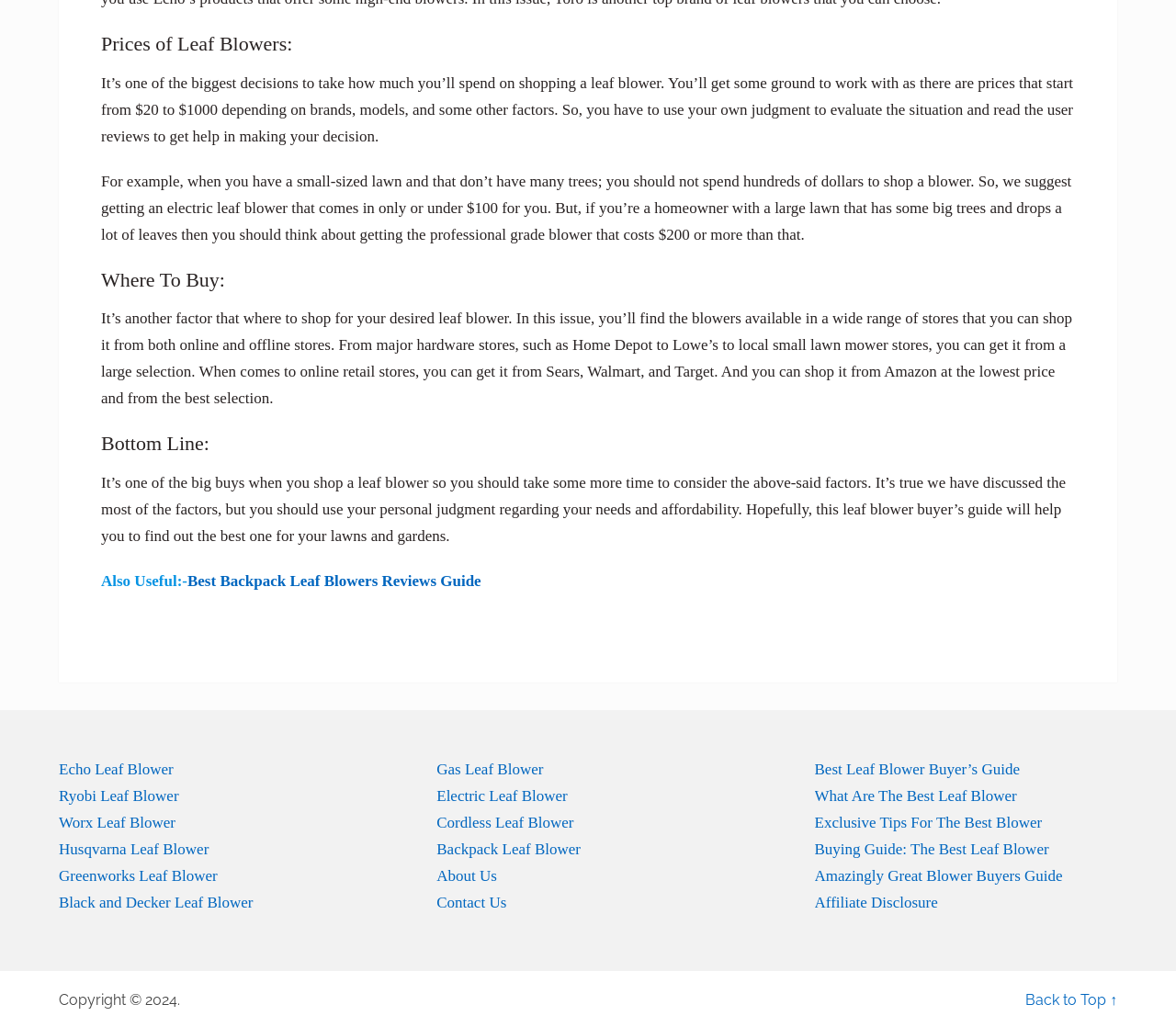What is the main topic of this webpage?
Please give a detailed and elaborate answer to the question based on the image.

Based on the headings and content of the webpage, it appears to be a buyer's guide for leaf blowers, discussing factors to consider when purchasing one and providing links to reviews and other related resources.